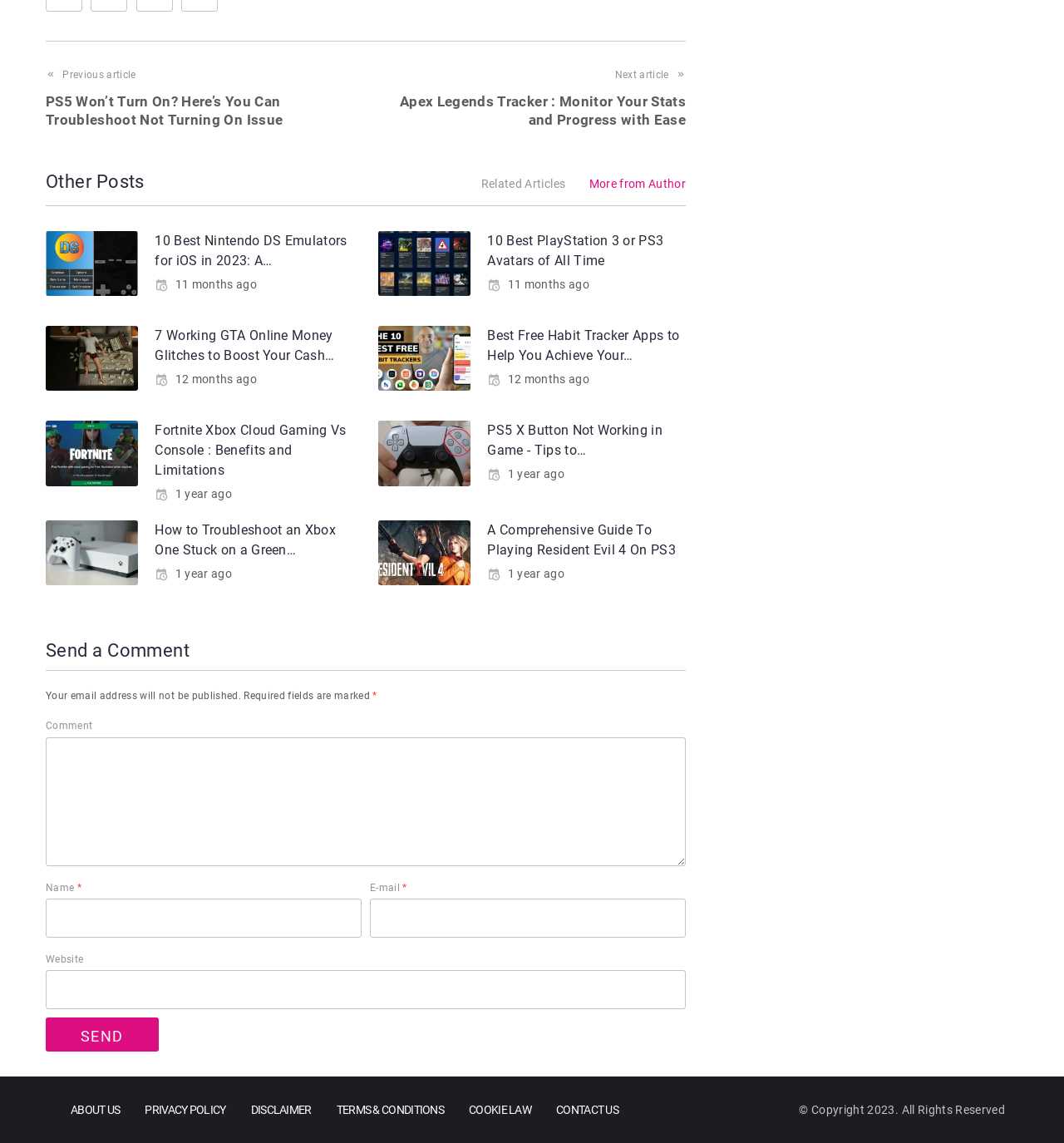Highlight the bounding box coordinates of the element that should be clicked to carry out the following instruction: "Click on the 'Next article' link". The coordinates must be given as four float numbers ranging from 0 to 1, i.e., [left, top, right, bottom].

[0.355, 0.058, 0.645, 0.113]